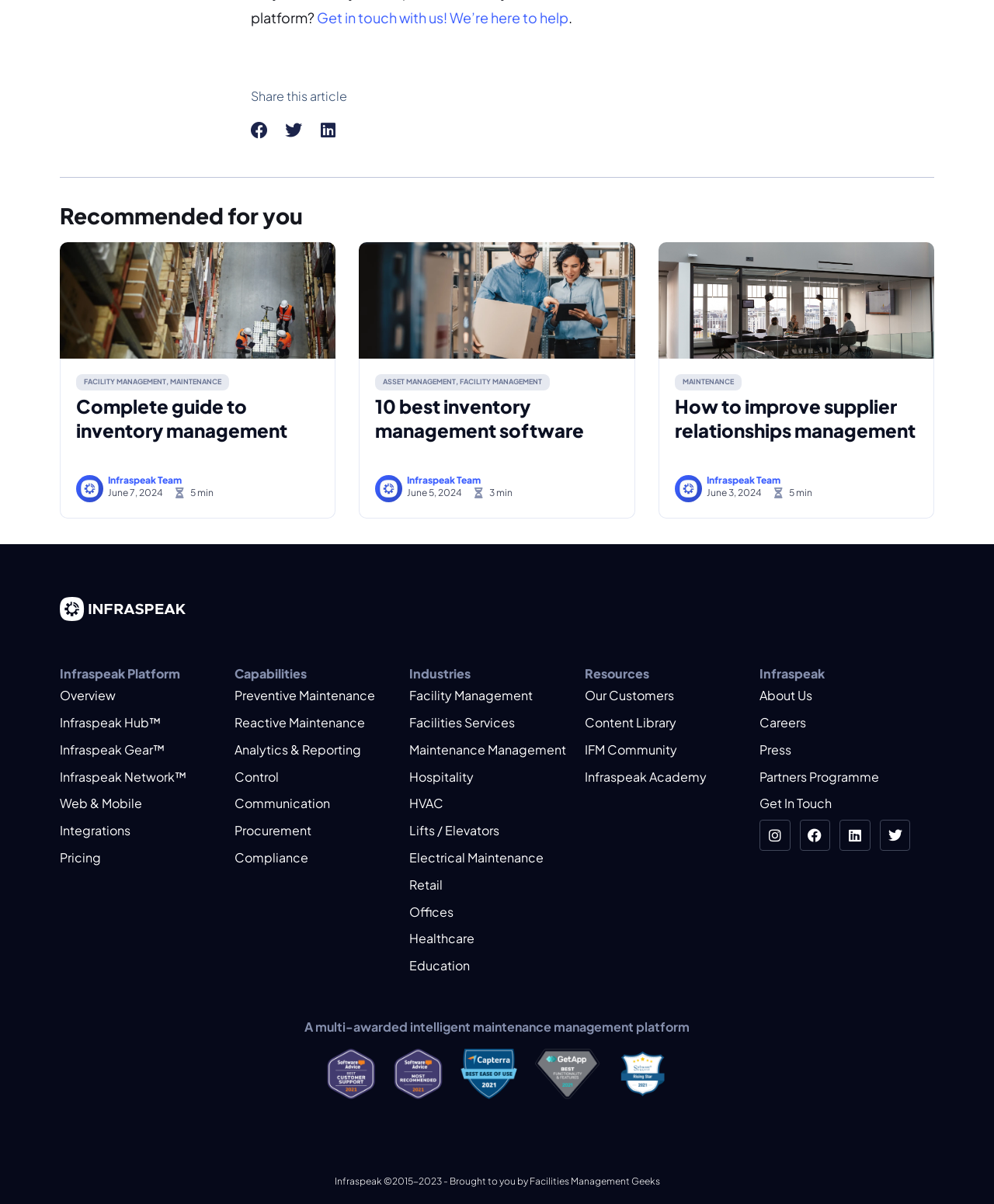Using the description: "Healthcare", identify the bounding box of the corresponding UI element in the screenshot.

[0.412, 0.773, 0.588, 0.787]